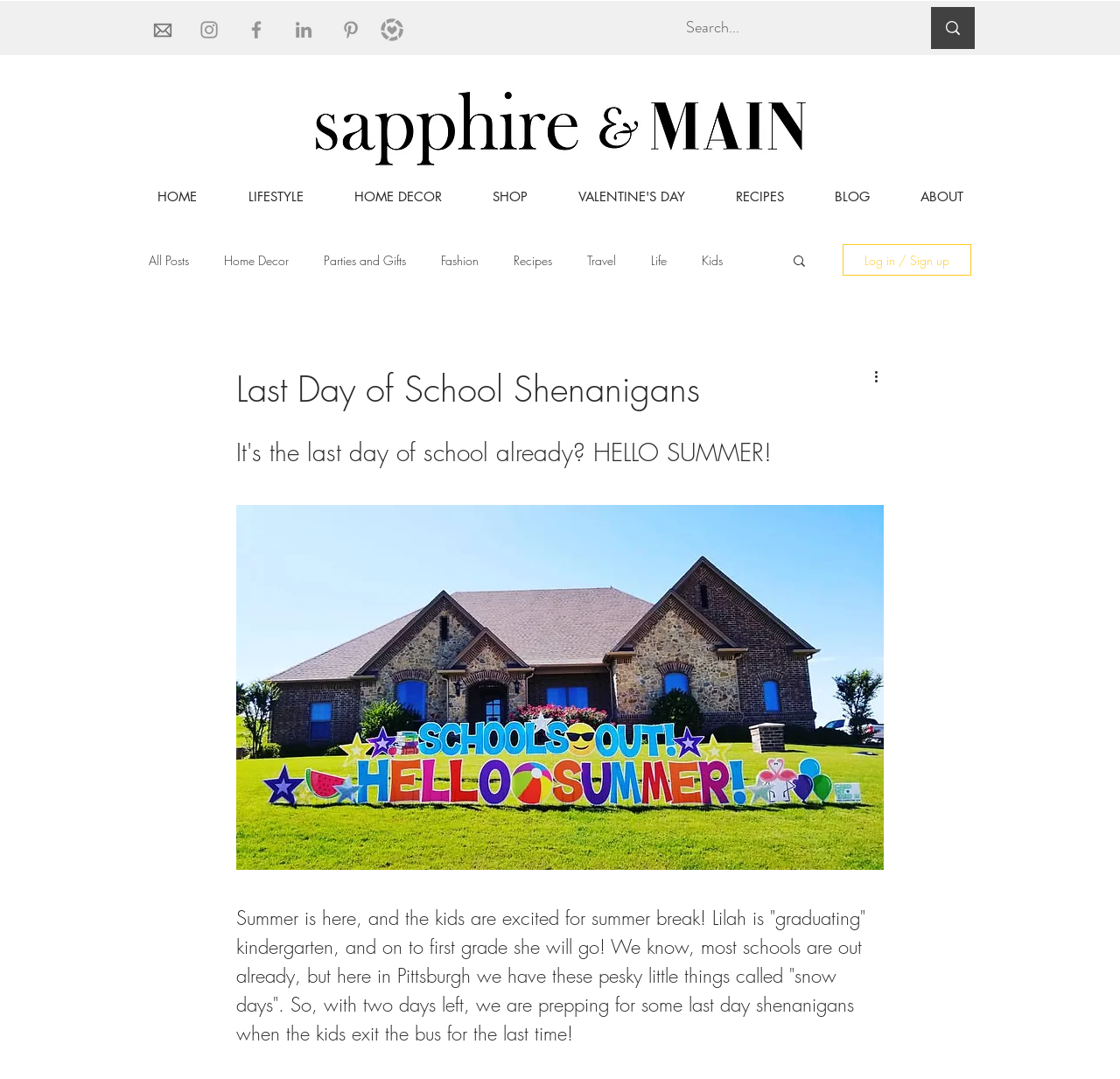Answer the question using only a single word or phrase: 
What is the current season?

Summer